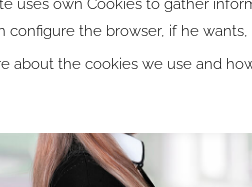What is the likely profession of the individual?
Refer to the image and give a detailed answer to the question.

The caption infers that the individual is likely involved in consultancy or client-facing roles, as evidenced by the adjacent text discussing consultancy services related to wastewater treatment and other solutions offered by Estruagua.